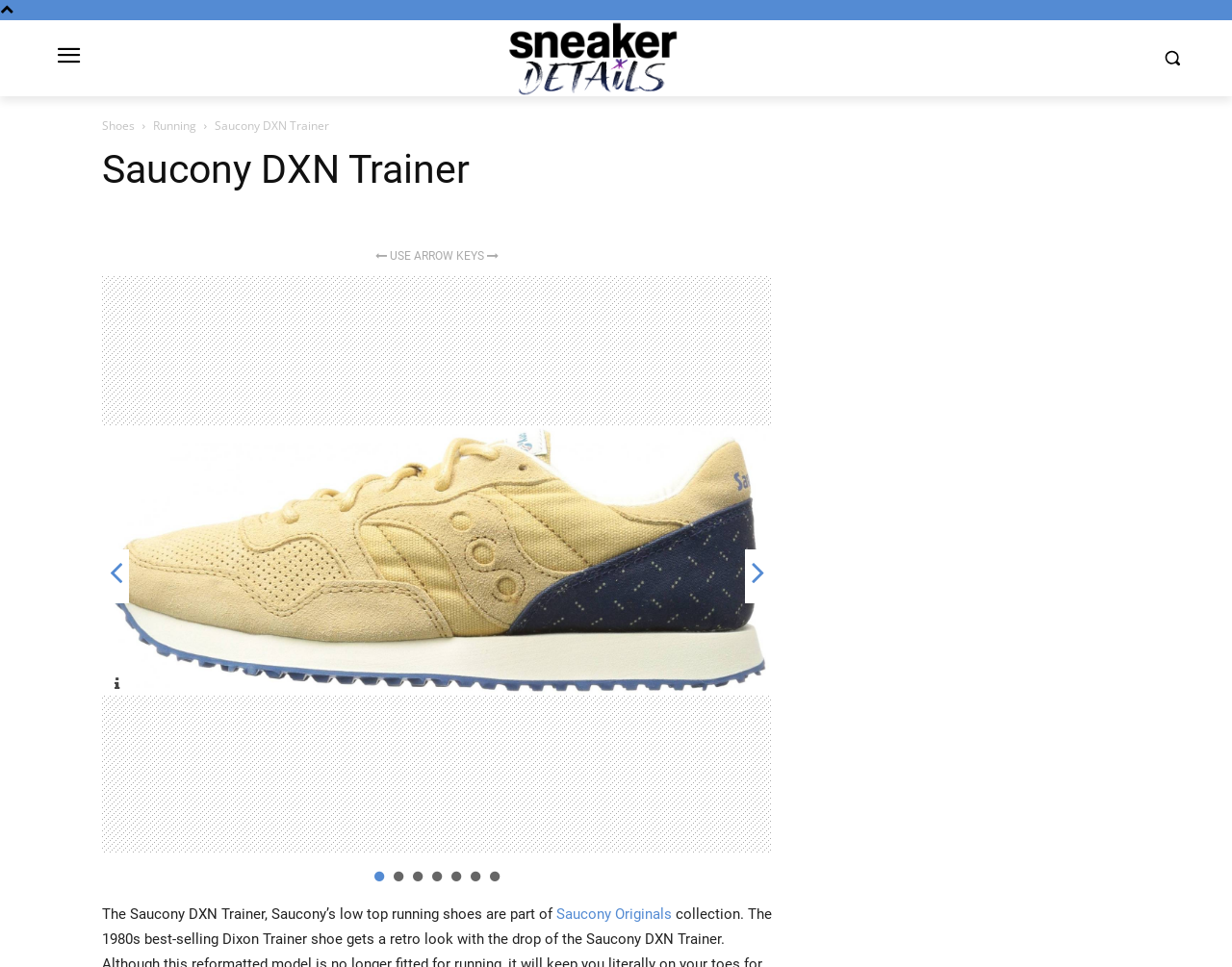Answer this question in one word or a short phrase: Are there any images on the webpage?

Yes